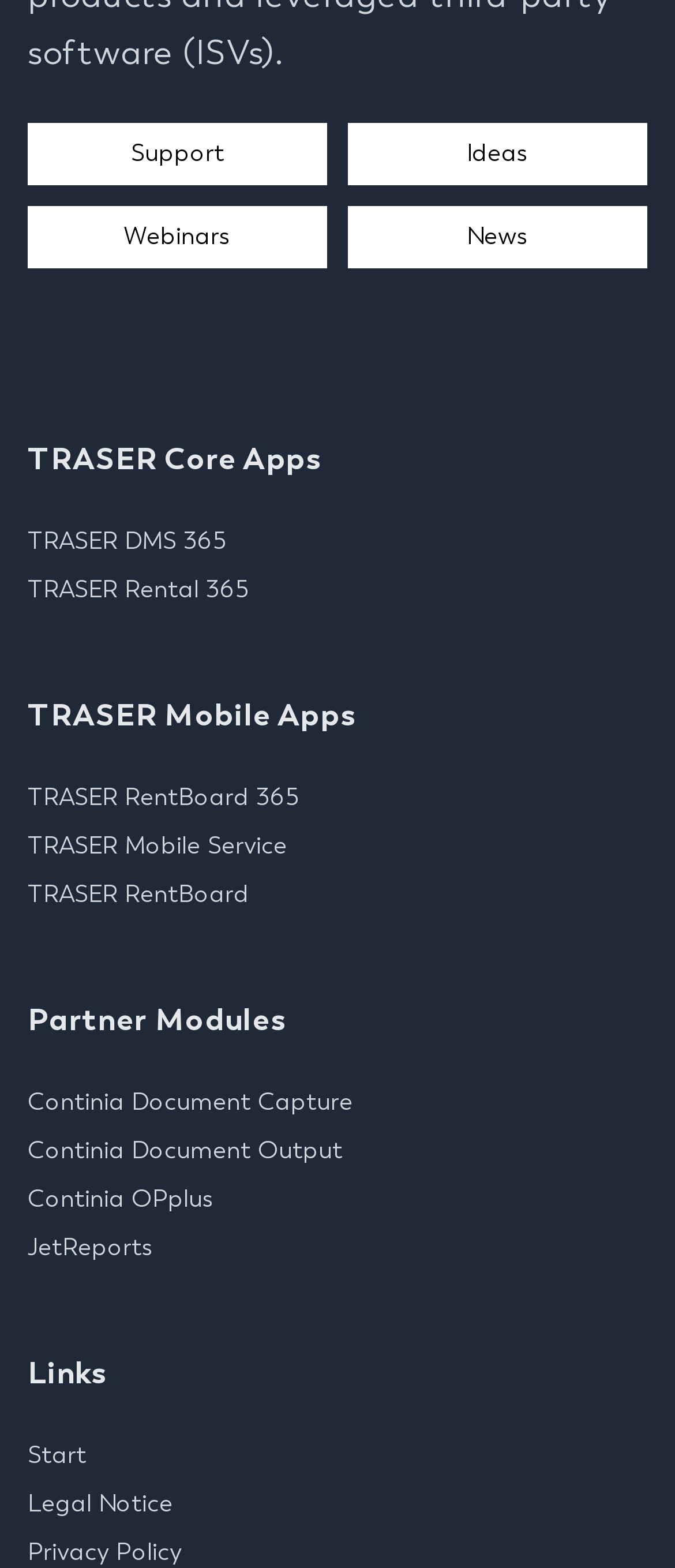Determine the bounding box for the HTML element described here: "Webinars". The coordinates should be given as [left, top, right, bottom] with each number being a float between 0 and 1.

[0.041, 0.132, 0.485, 0.171]